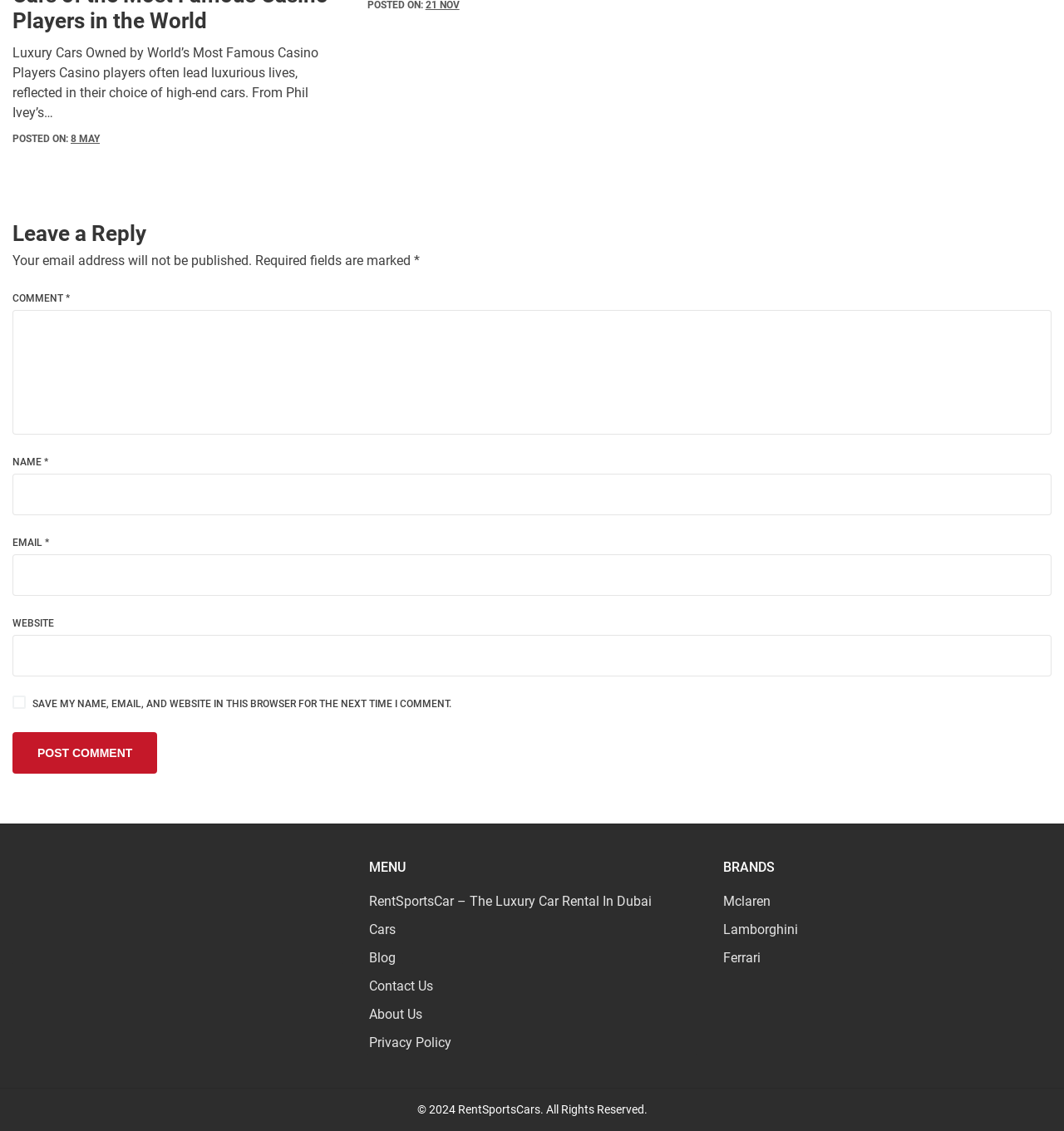Bounding box coordinates are specified in the format (top-left x, top-left y, bottom-right x, bottom-right y). All values are floating point numbers bounded between 0 and 1. Please provide the bounding box coordinate of the region this sentence describes: Contact Us

[0.347, 0.865, 0.407, 0.879]